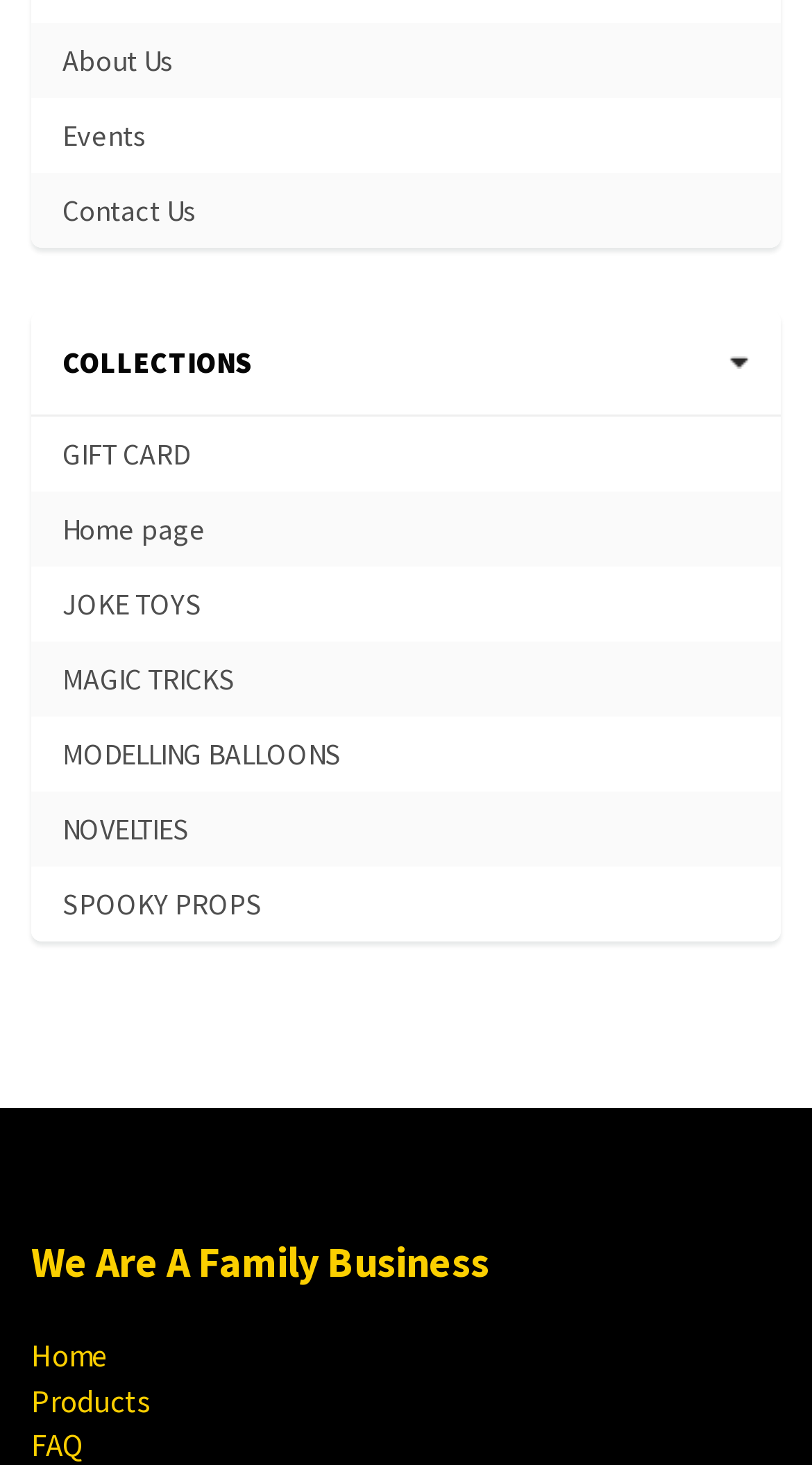Pinpoint the bounding box coordinates of the element that must be clicked to accomplish the following instruction: "buy a GIFT CARD". The coordinates should be in the format of four float numbers between 0 and 1, i.e., [left, top, right, bottom].

[0.077, 0.296, 0.233, 0.326]